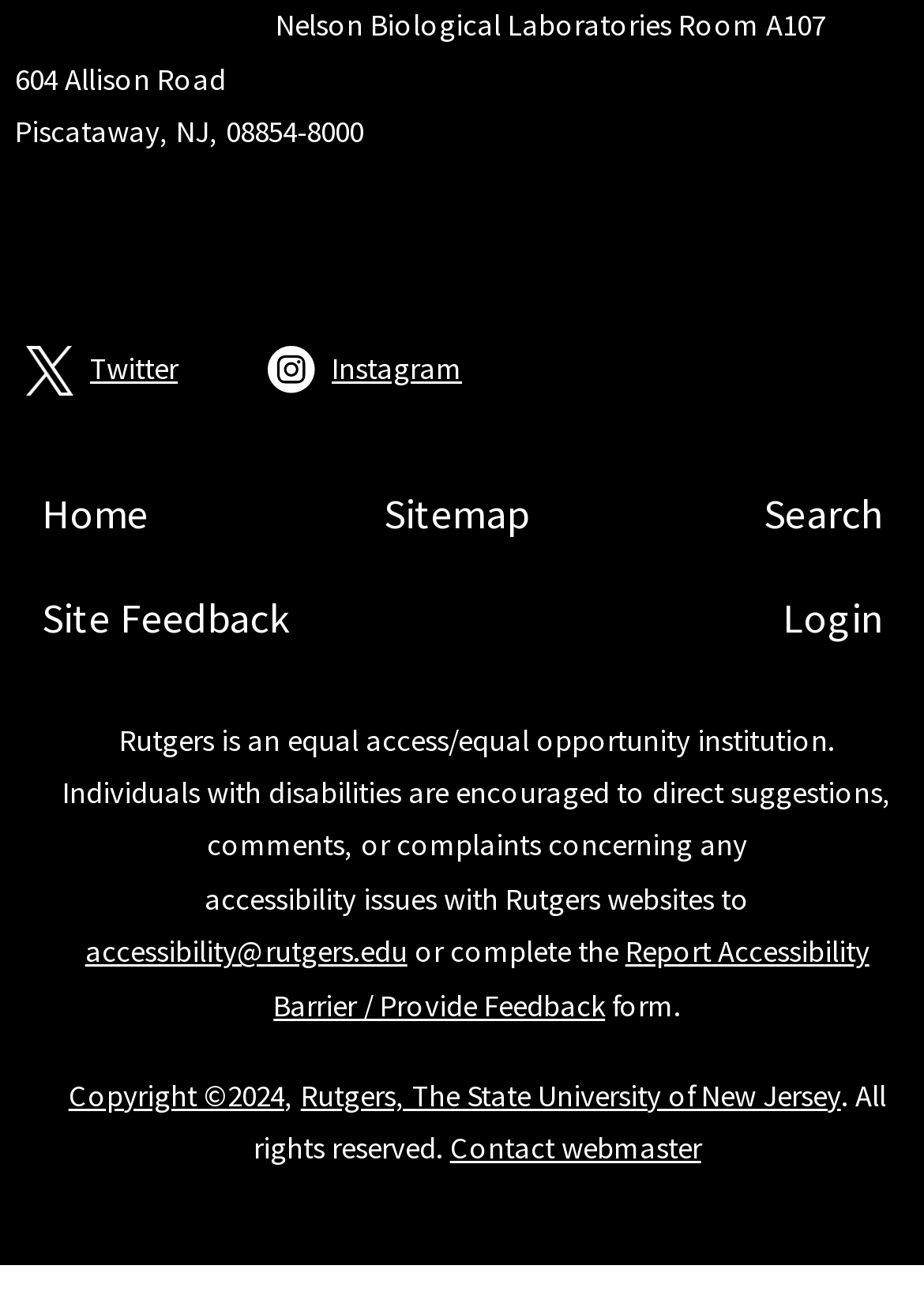Point out the bounding box coordinates of the section to click in order to follow this instruction: "Click Twitter".

[0.026, 0.259, 0.082, 0.305]